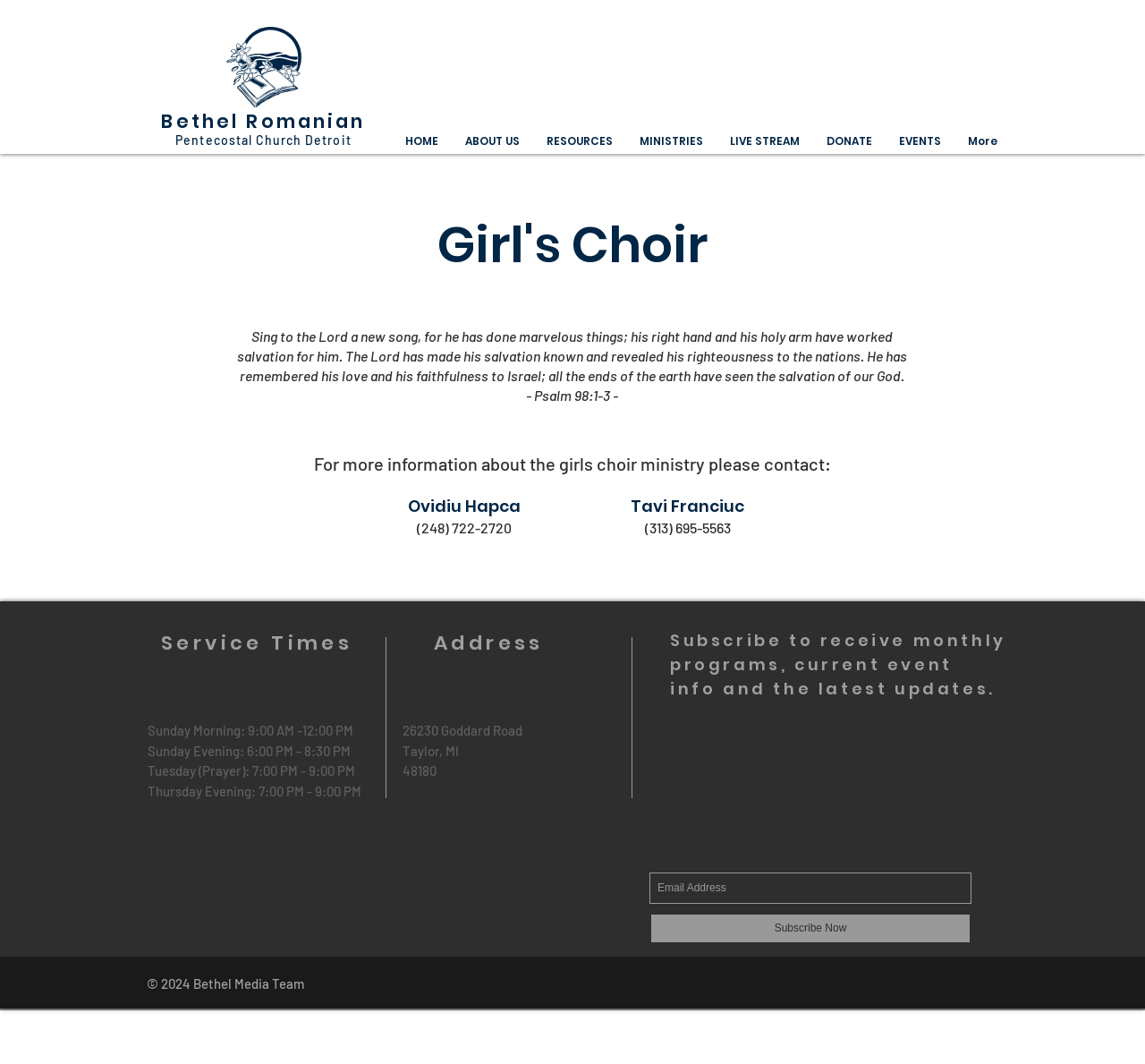What is the phone number of Ovidiu Hapca?
Ensure your answer is thorough and detailed.

I found the phone number of Ovidiu Hapca by looking at the StaticText elements on the webpage. The element with the text 'Ovidiu Hapca' is followed by a StaticText element with the phone number '(248) 722-2720'. Therefore, I concluded that this is the phone number of Ovidiu Hapca.